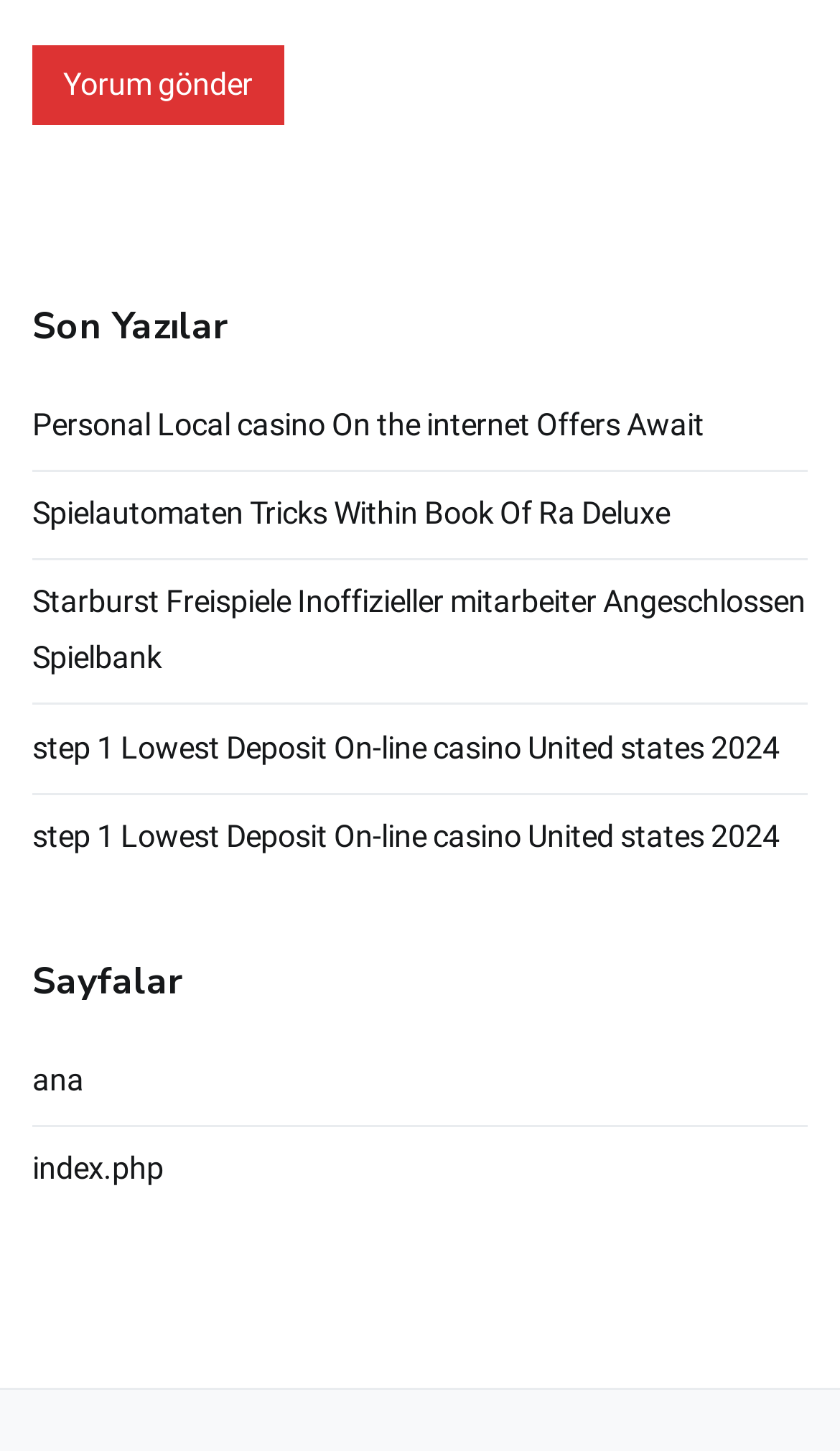Please identify the bounding box coordinates of the region to click in order to complete the given instruction: "Read the 'Son Yazılar' heading". The coordinates should be four float numbers between 0 and 1, i.e., [left, top, right, bottom].

[0.038, 0.209, 0.962, 0.242]